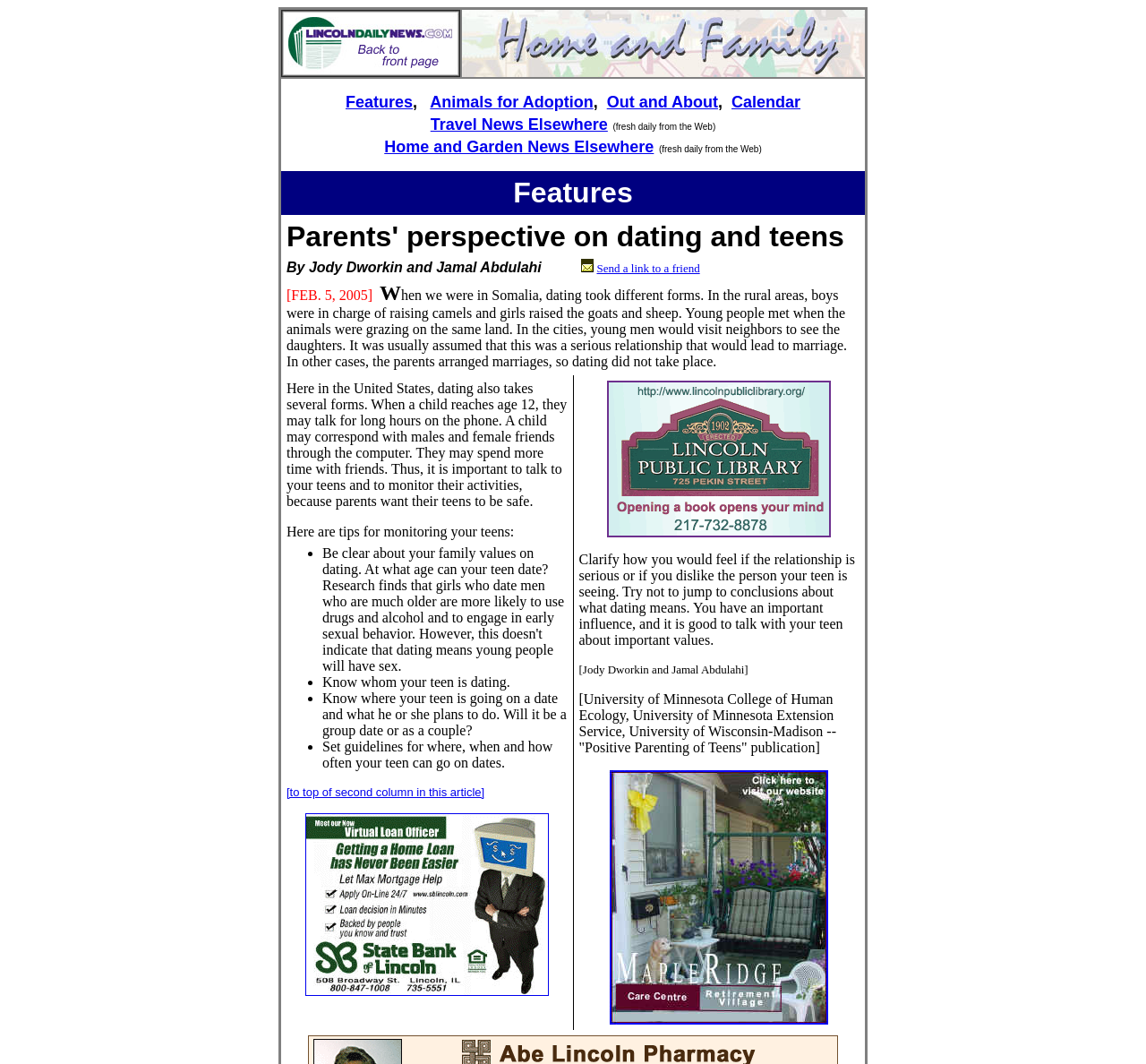Describe in detail what you see on the webpage.

The webpage is titled "LDN - Home and Family" and appears to be a news or article-based website. At the top, there is a row with two grid cells, each containing an image. Below this row, there is a table with multiple rows and cells. The first cell in the table contains a list of links to various features, including "Animals for Adoption", "Out and About", and "Calendar Travel News Elsewhere".

The next few rows in the table contain articles or news stories. The first article is titled "Parents' perspective on dating and teens" and is written by Jody Dworkin and Jamal Abdulahi. The article discusses the differences in dating practices between Somalia and the United States, and provides tips for parents to monitor their teens' dating activities. The article is accompanied by an image and a link to "Send a link to a friend".

The next row in the table contains a continuation of the article, with a list of bullet points providing guidelines for parents to set for their teens' dating activities. There are also links to other articles or resources, including one to "top of second column in this article".

The final row in the table contains another article or news story, which appears to be a continuation of the previous article. It discusses the importance of parents talking to their teens about dating and provides resources from the University of Minnesota College of Human Ecology and the University of Wisconsin-Madison. This article is also accompanied by an image and links to other resources.

Throughout the webpage, there are multiple images and links to other articles or resources, indicating that the website is a news or article-based website with a focus on home and family-related topics.